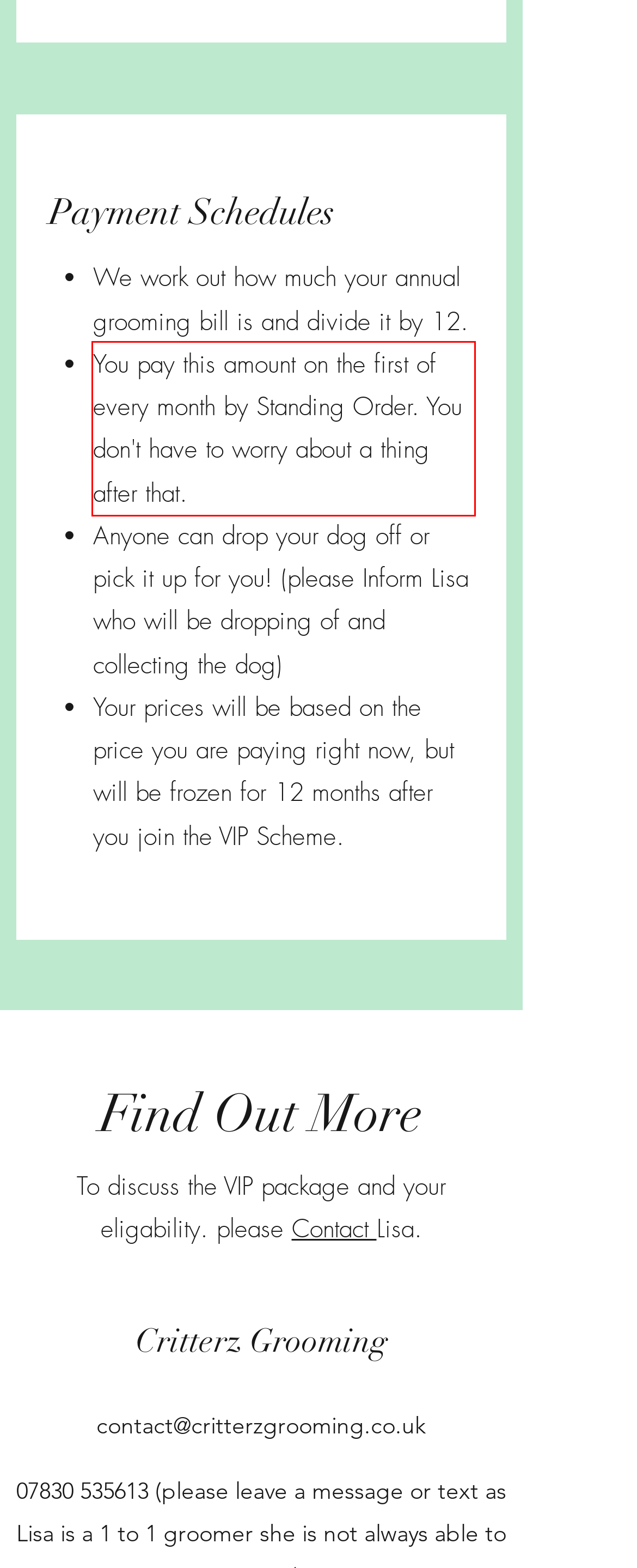View the screenshot of the webpage and identify the UI element surrounded by a red bounding box. Extract the text contained within this red bounding box.

You pay this amount on the first of every month by Standing Order. You don't have to worry about a thing after that.